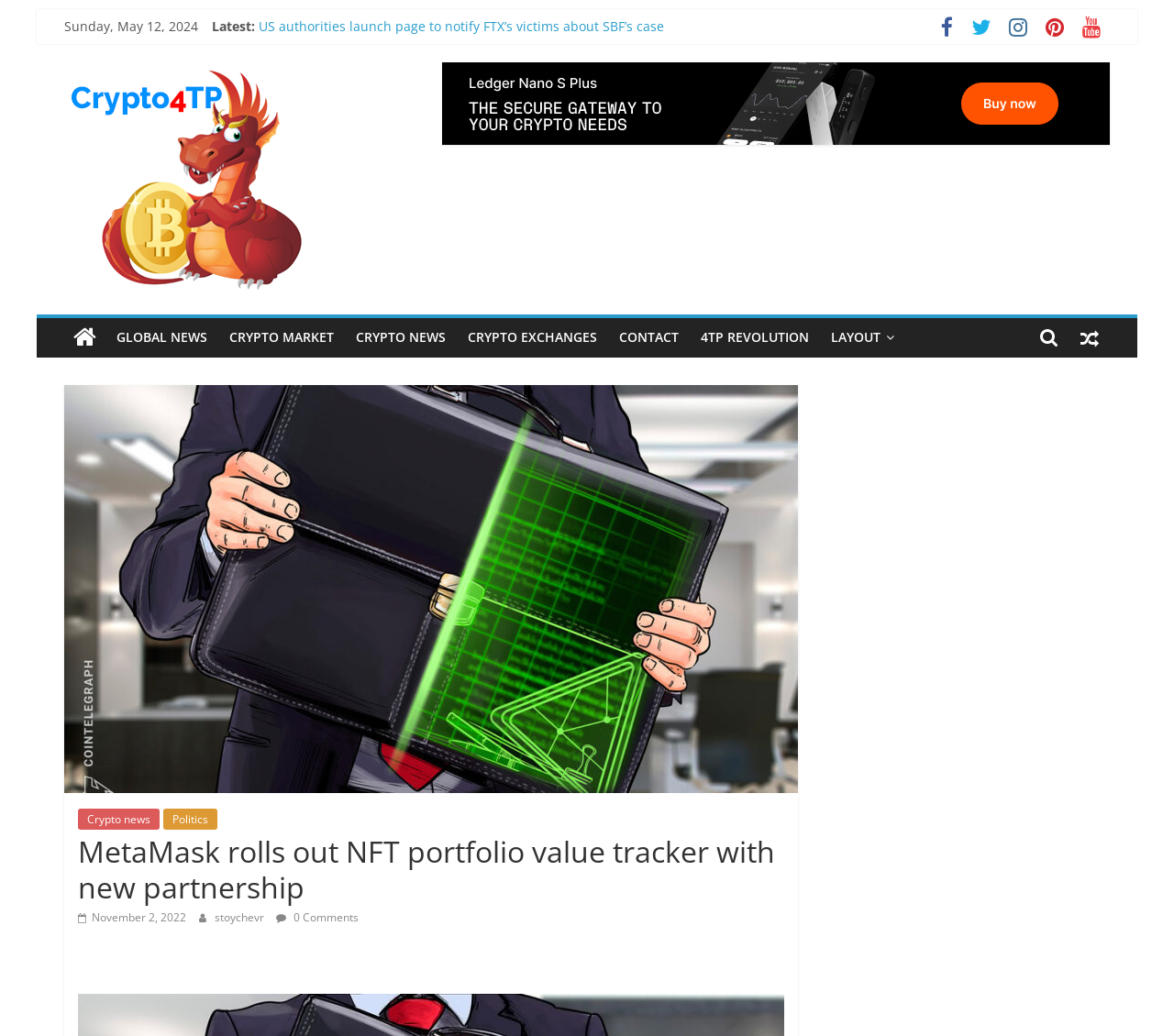Find the bounding box of the UI element described as follows: "0 Comments".

[0.235, 0.878, 0.305, 0.893]